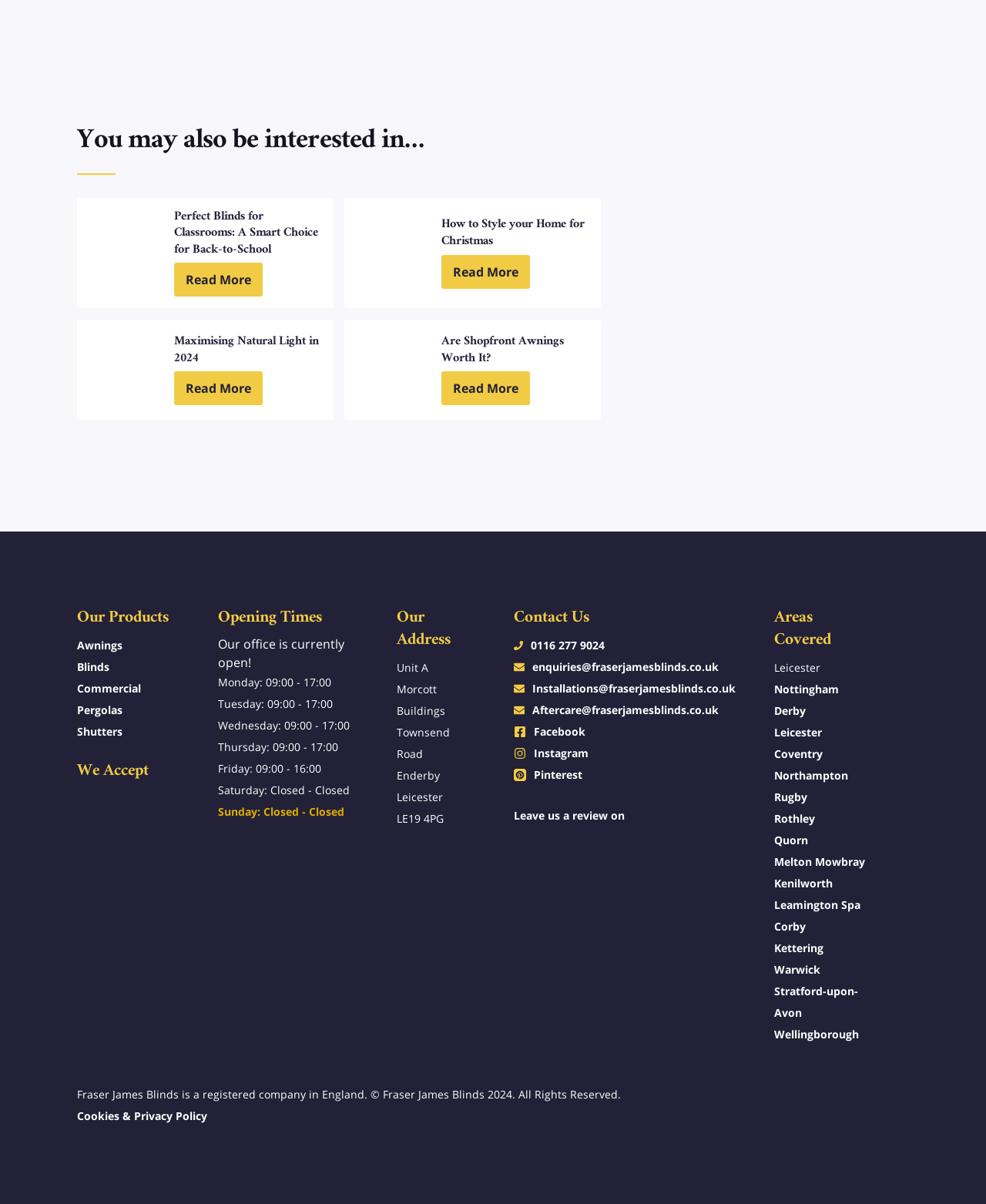Use a single word or phrase to answer the question: 
What are the areas covered by the company?

Multiple areas in the UK